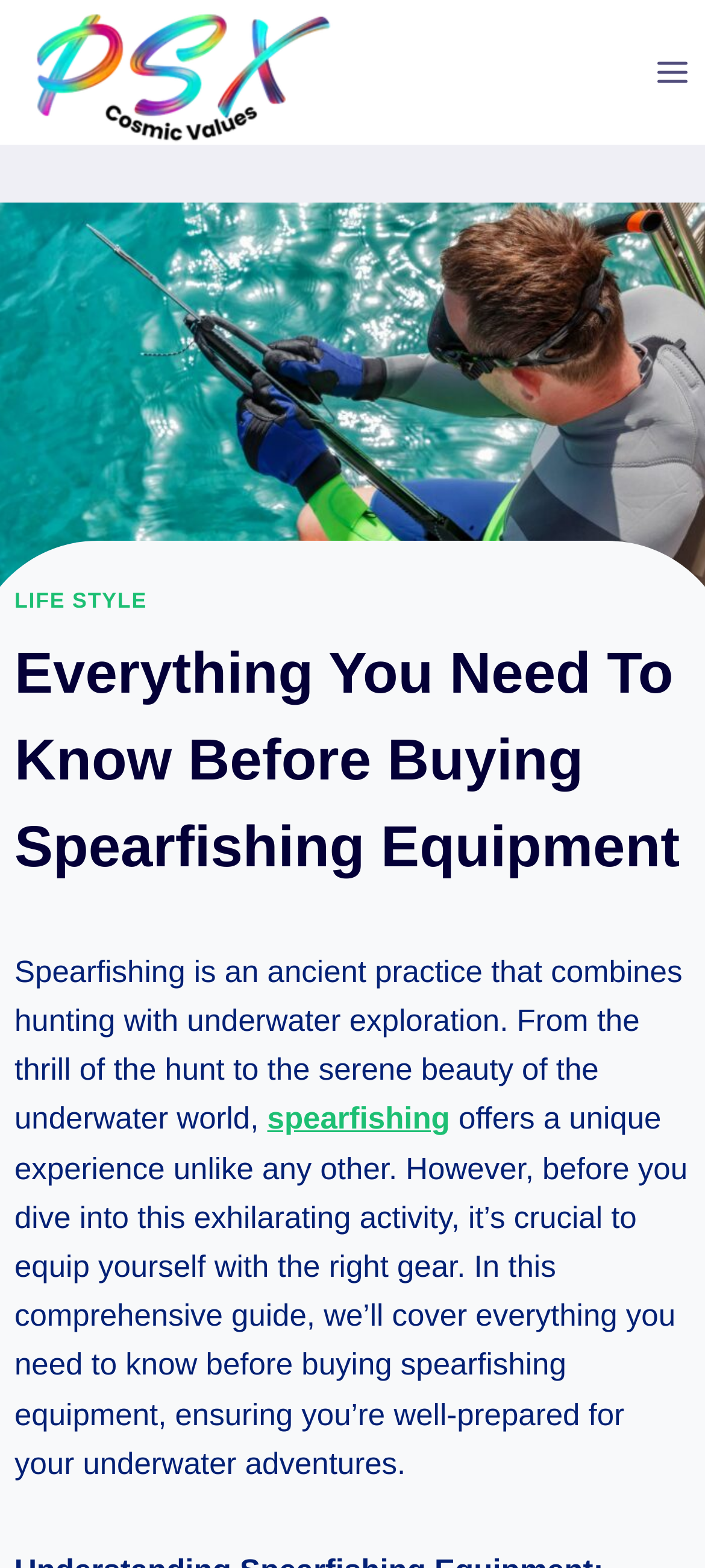What is the purpose of this guide? Please answer the question using a single word or phrase based on the image.

To prepare for underwater adventures